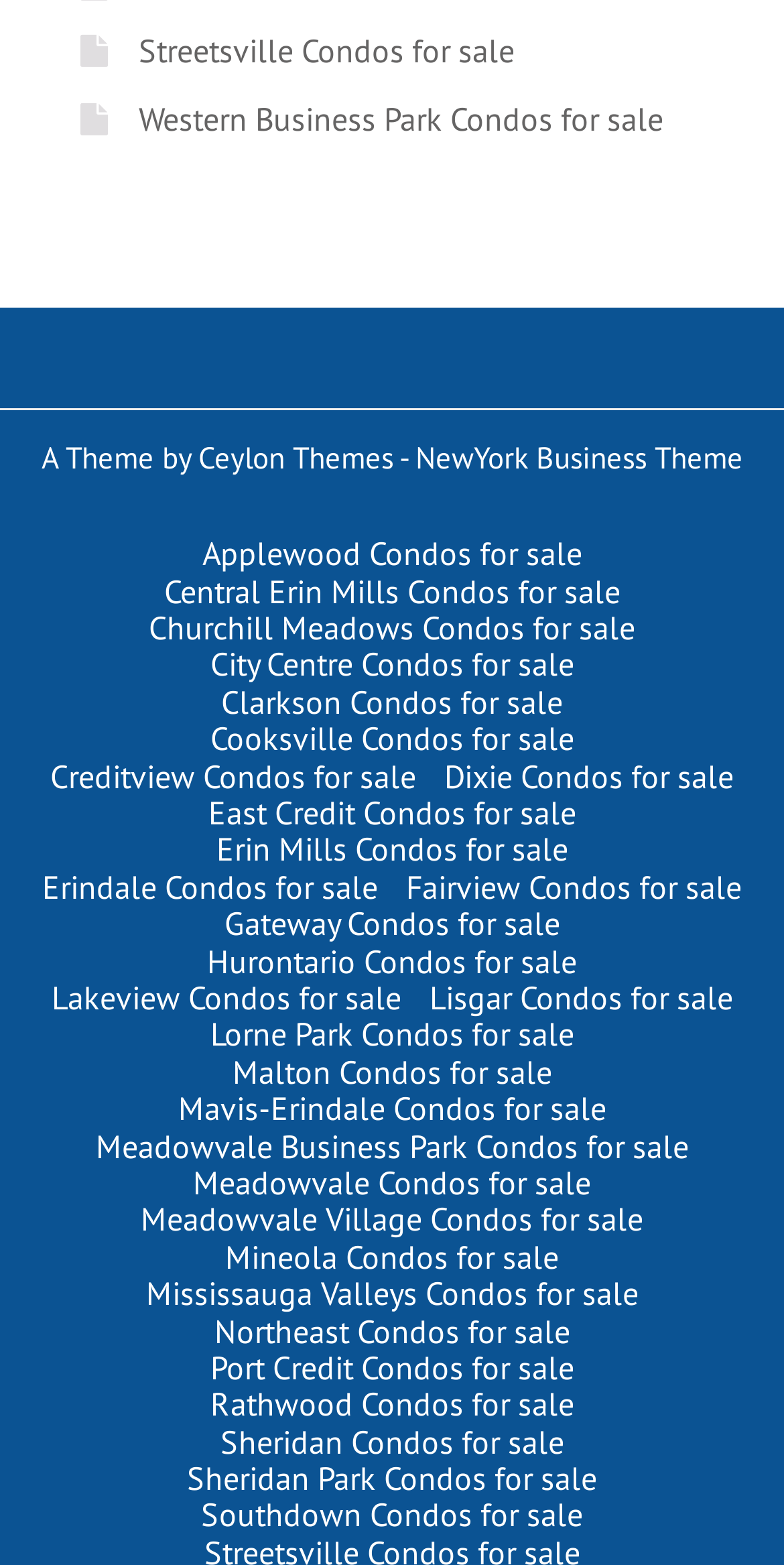Are all locations in the same city?
Look at the image and answer with only one word or phrase.

No